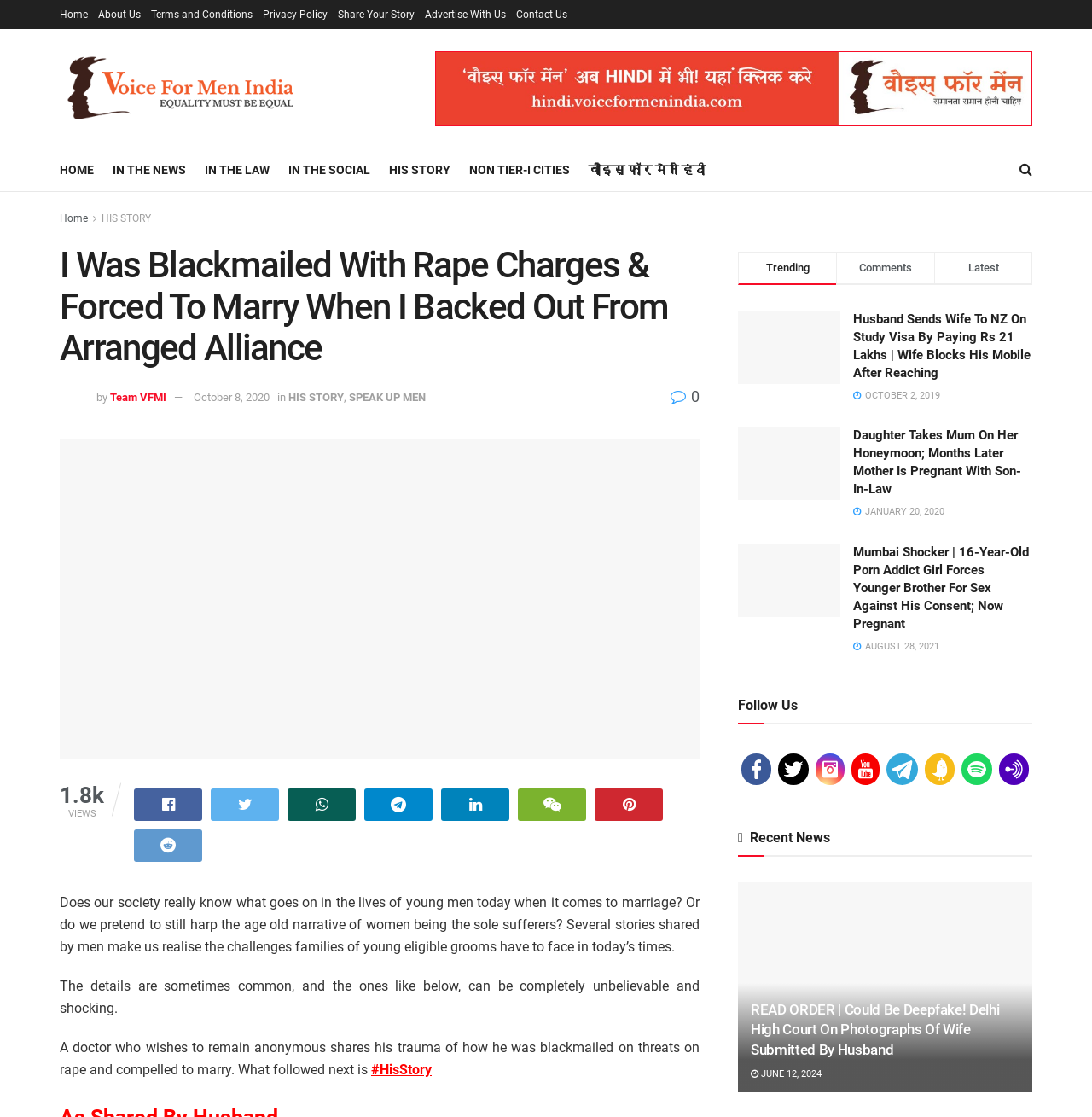Kindly determine the bounding box coordinates for the clickable area to achieve the given instruction: "View the trending stories".

[0.701, 0.234, 0.741, 0.245]